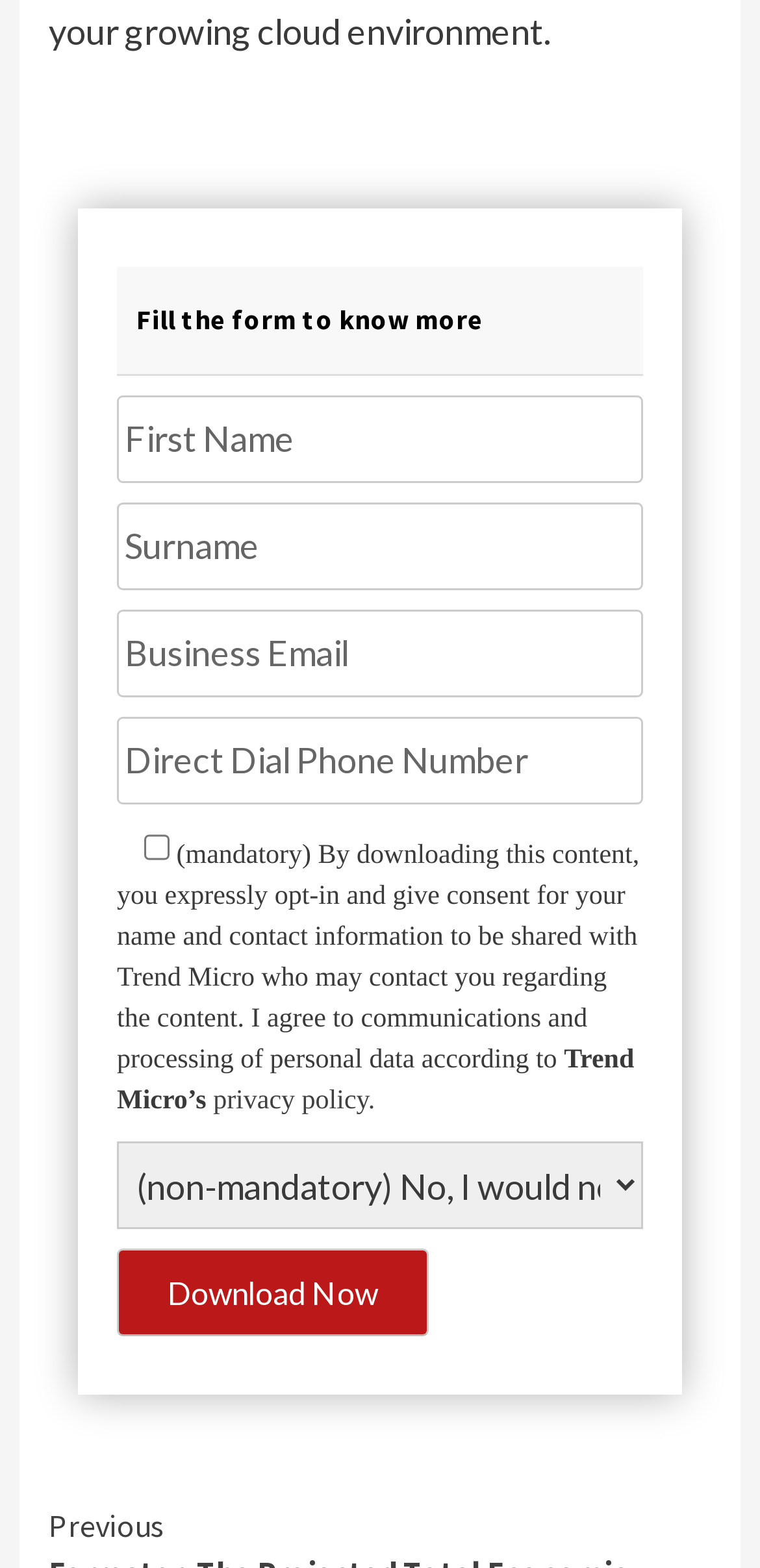Find the bounding box coordinates for the HTML element described as: "name="acceptance-979" value="1"". The coordinates should consist of four float values between 0 and 1, i.e., [left, top, right, bottom].

[0.19, 0.531, 0.223, 0.55]